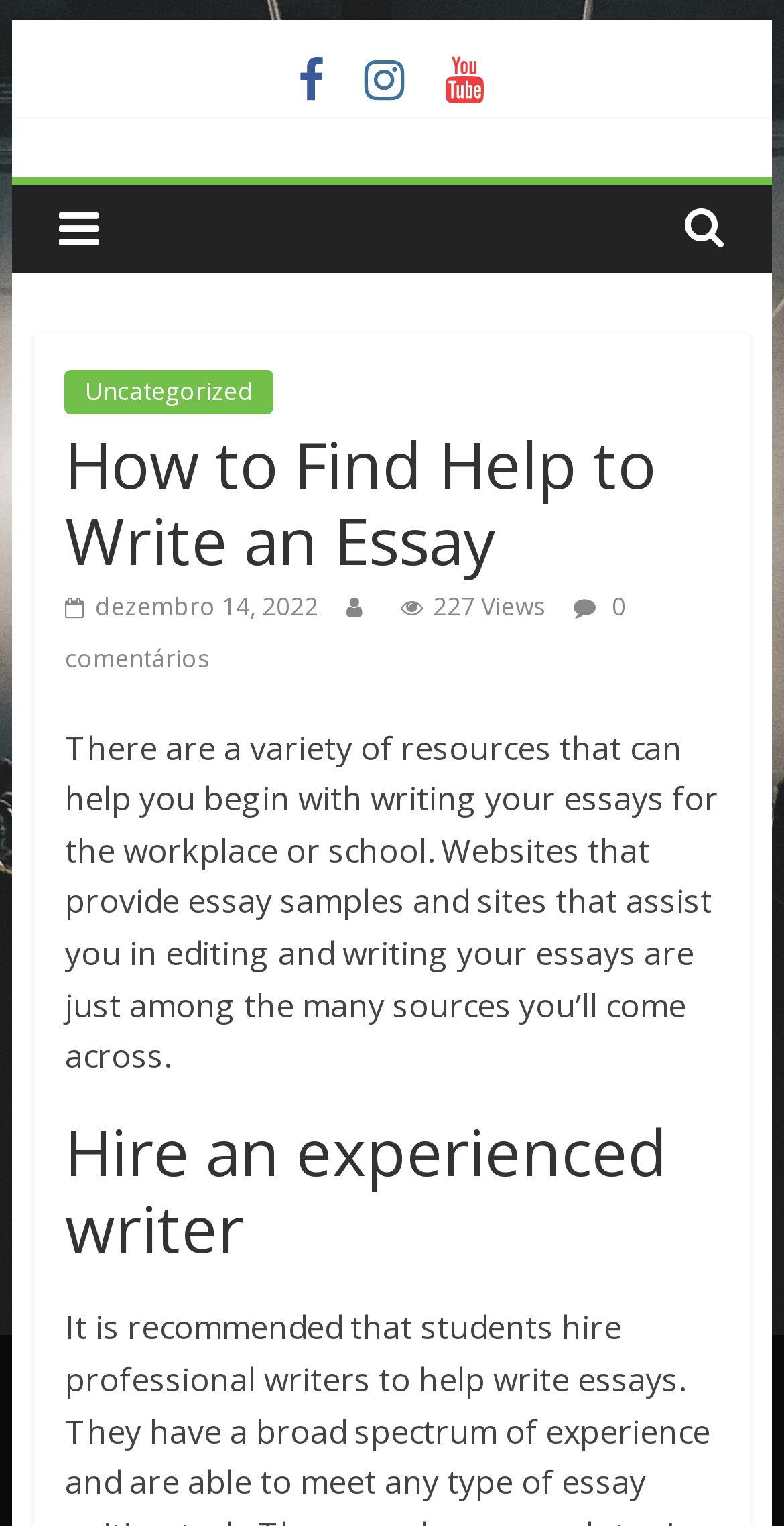Please determine the primary heading and provide its text.

How to Find Help to Write an Essay